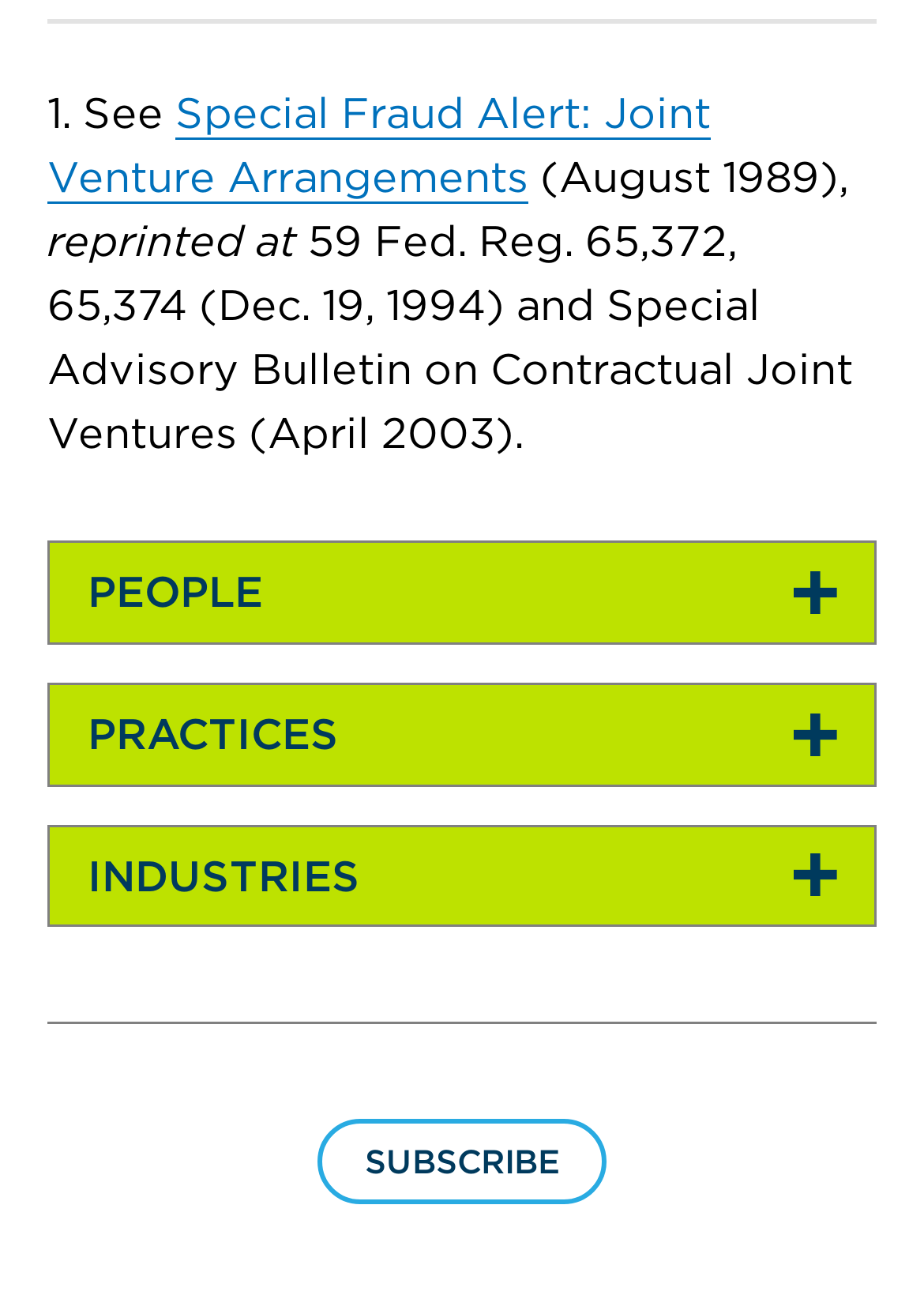Provide a brief response to the question below using a single word or phrase: 
What is the first topic mentioned?

Special Fraud Alert